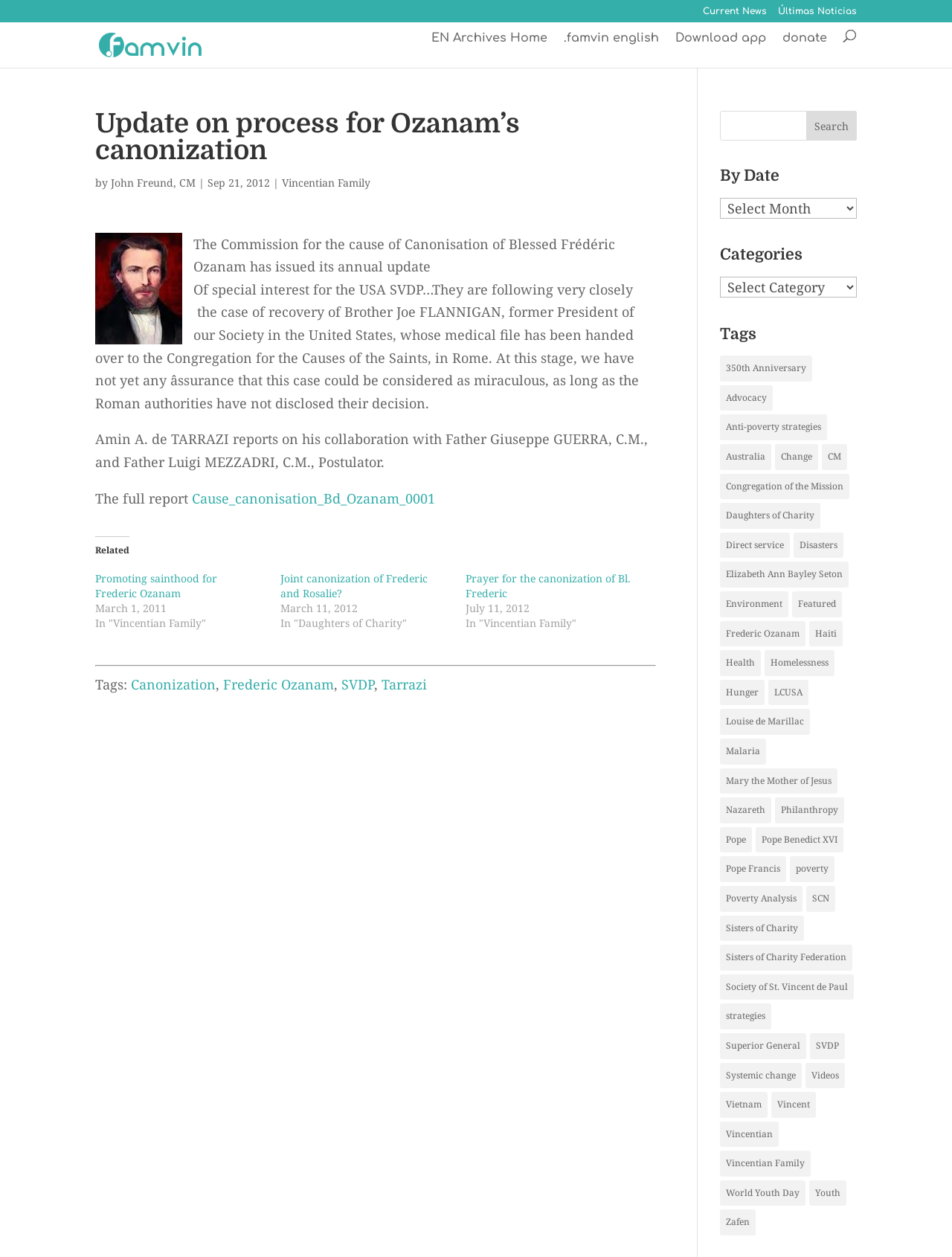Please answer the following question using a single word or phrase: 
What is the name of the organization mentioned in the article?

SVDP